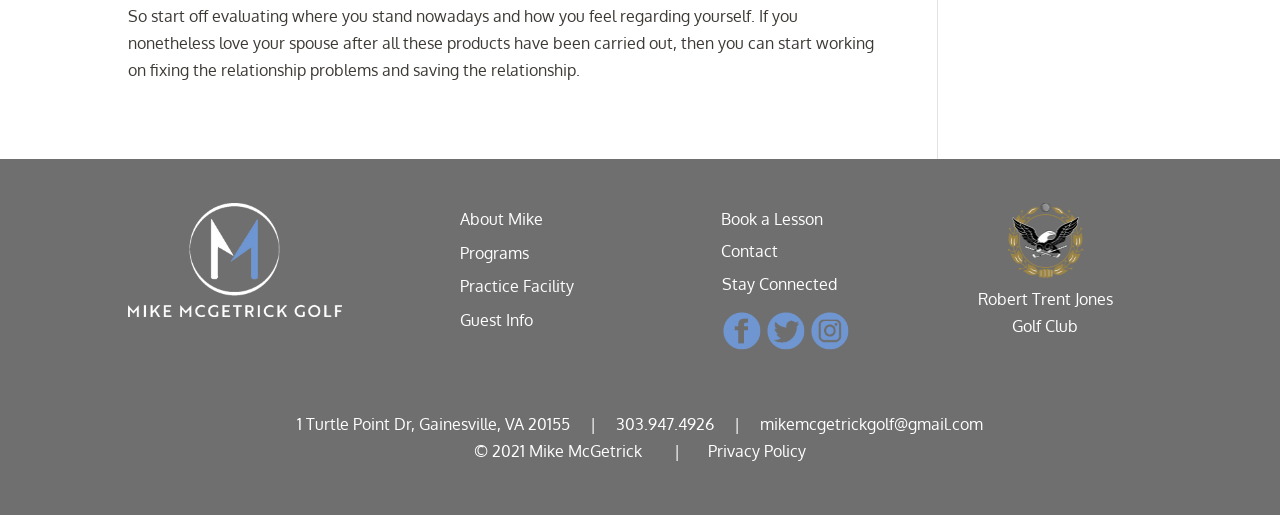How many social media links are there?
Ensure your answer is thorough and detailed.

I counted the number of link elements with image elements inside them, which are typically used to represent social media icons. I found three such links, corresponding to Facebook, Twitter, and Instagram.